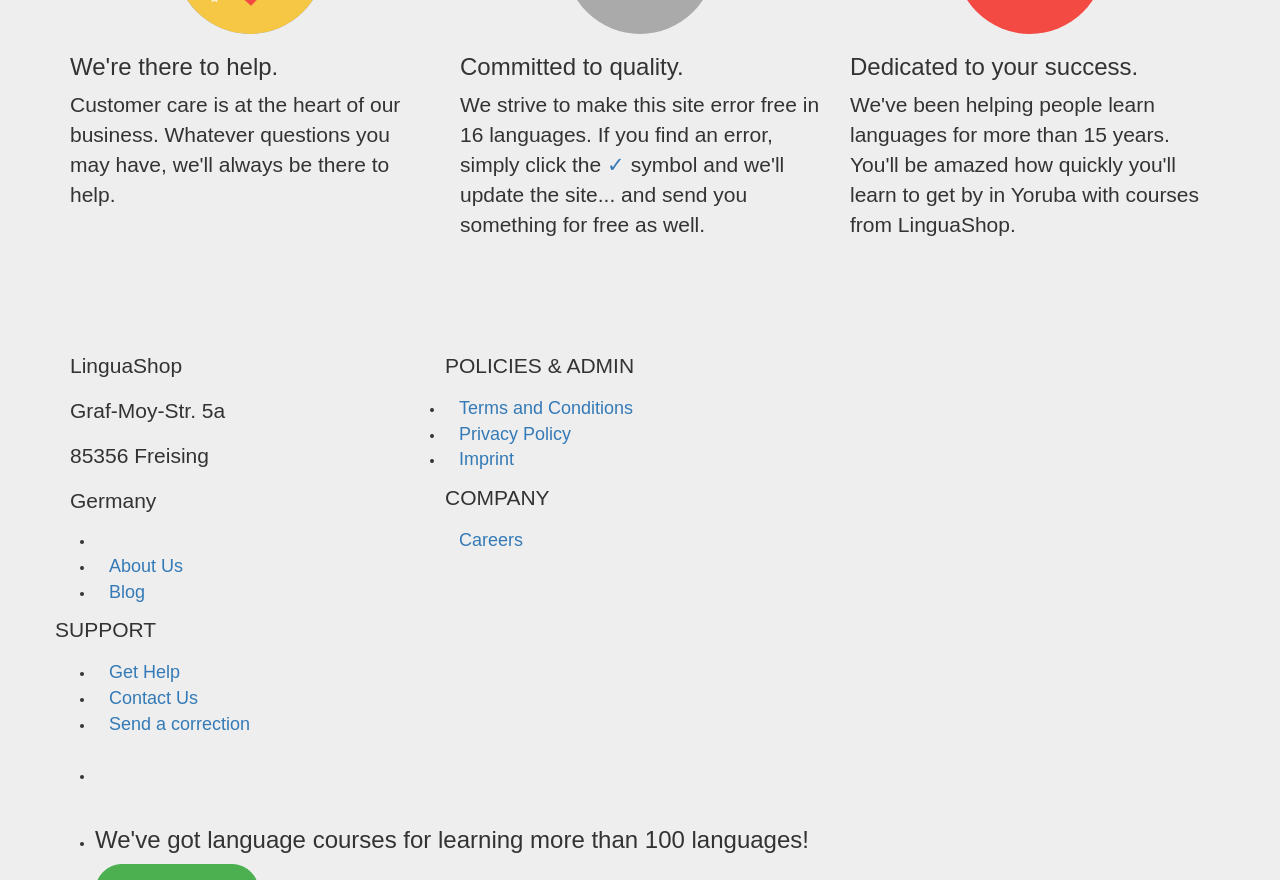Locate the bounding box coordinates of the element that needs to be clicked to carry out the instruction: "Click the link to view terms and conditions". The coordinates should be given as four float numbers ranging from 0 to 1, i.e., [left, top, right, bottom].

[0.348, 0.436, 0.506, 0.491]